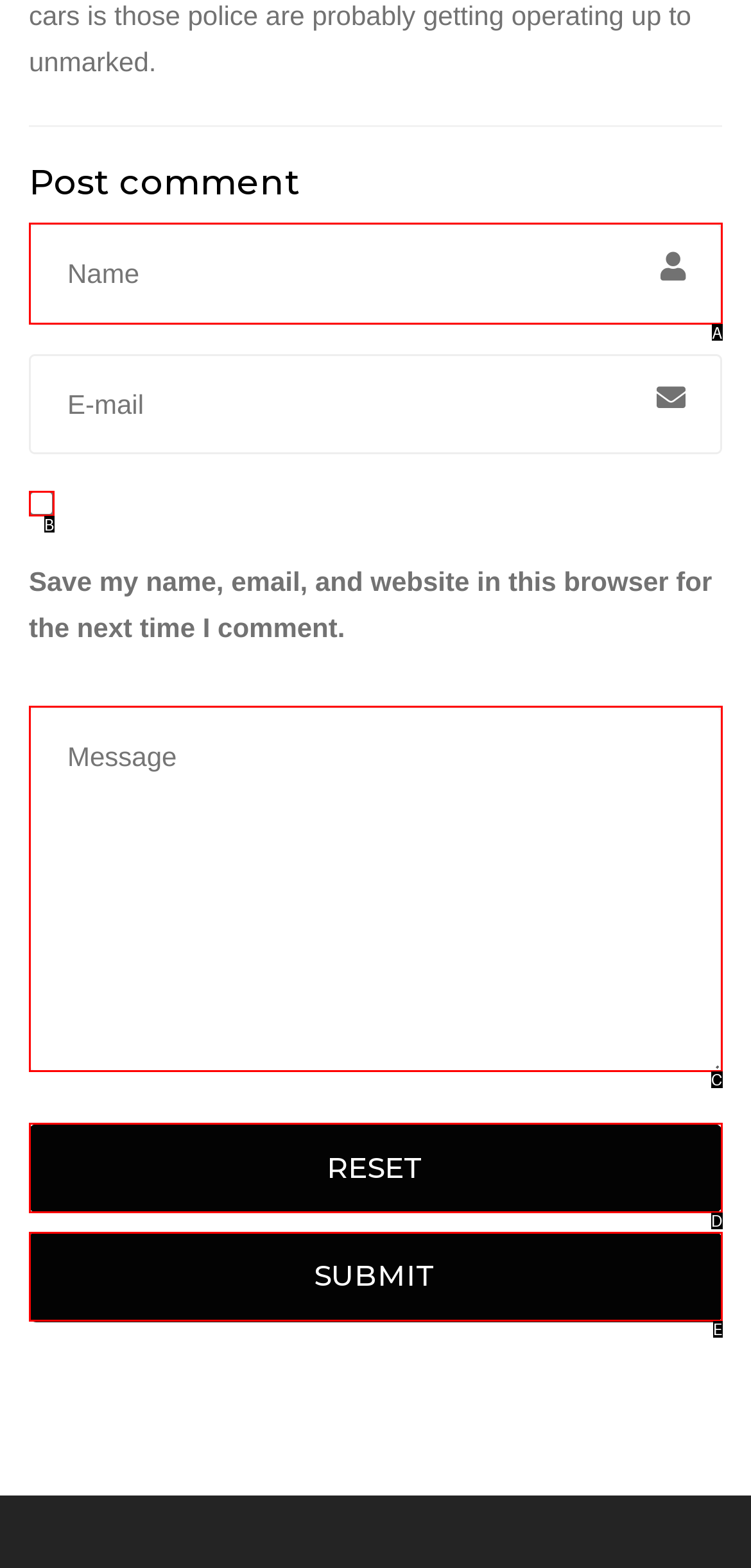Given the description: Reset, identify the matching HTML element. Provide the letter of the correct option.

D